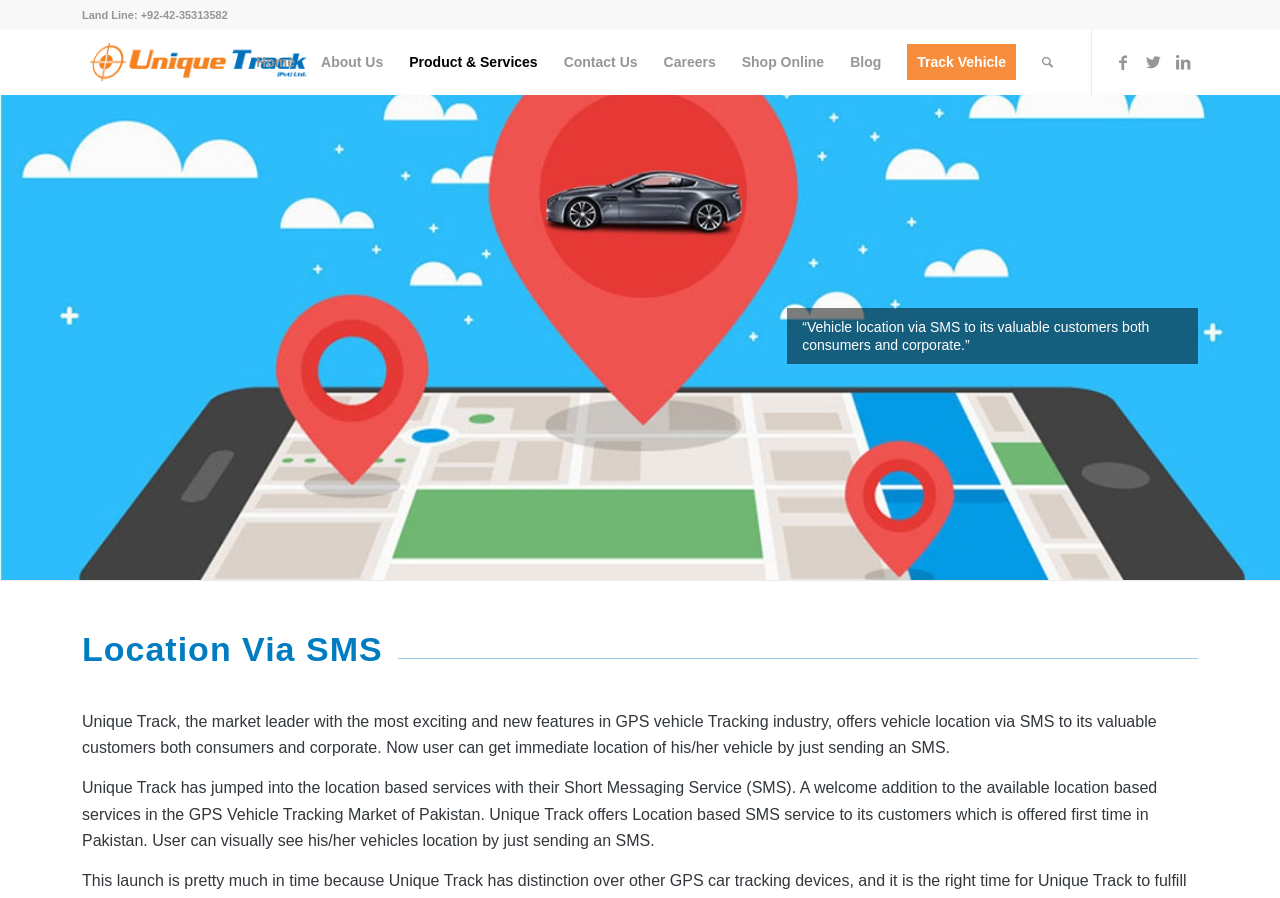Determine the bounding box coordinates of the clickable element to complete this instruction: "Click on About Us". Provide the coordinates in the format of four float numbers between 0 and 1, [left, top, right, bottom].

[0.241, 0.033, 0.31, 0.106]